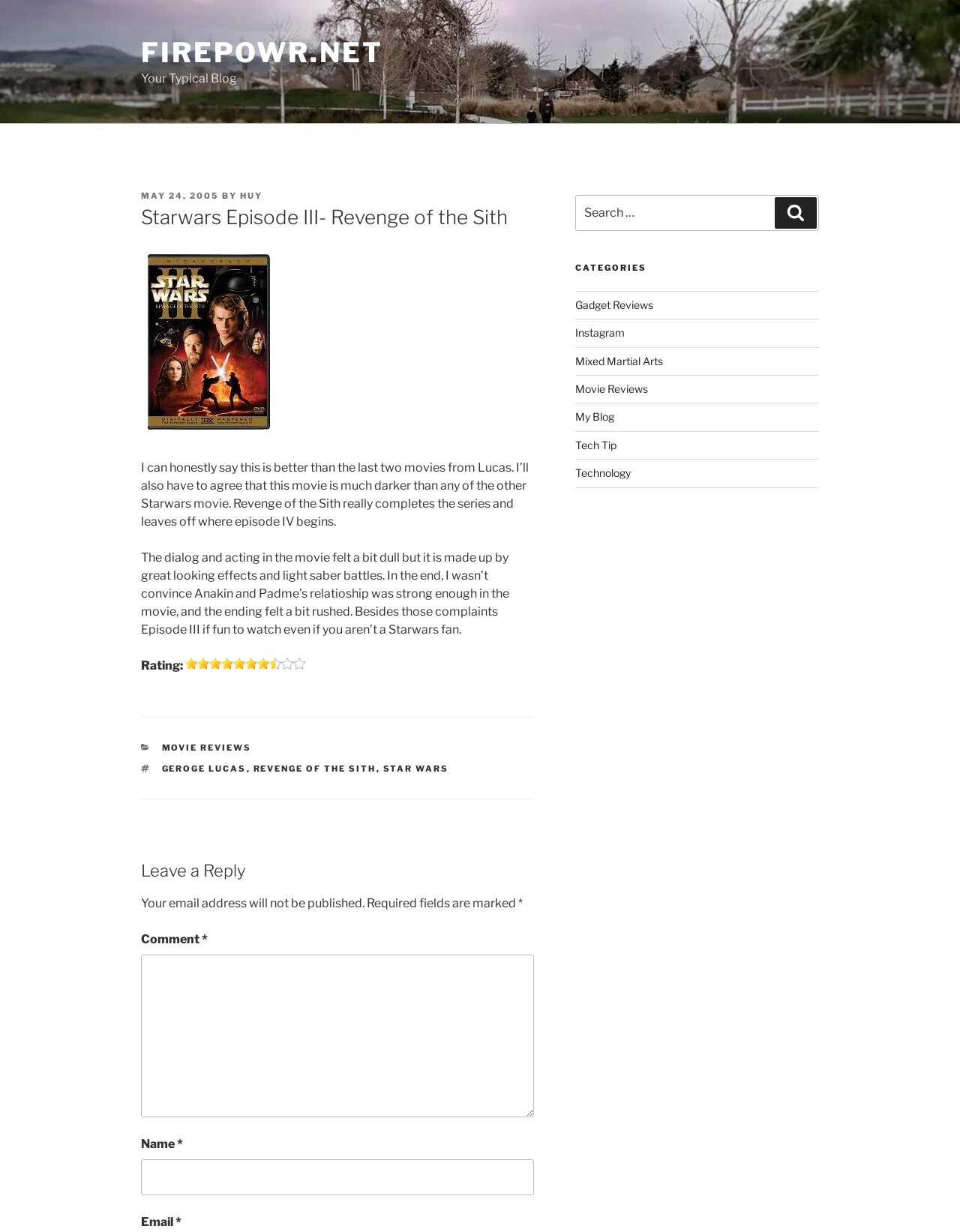Determine the main headline from the webpage and extract its text.

Starwars Episode III- Revenge of the Sith